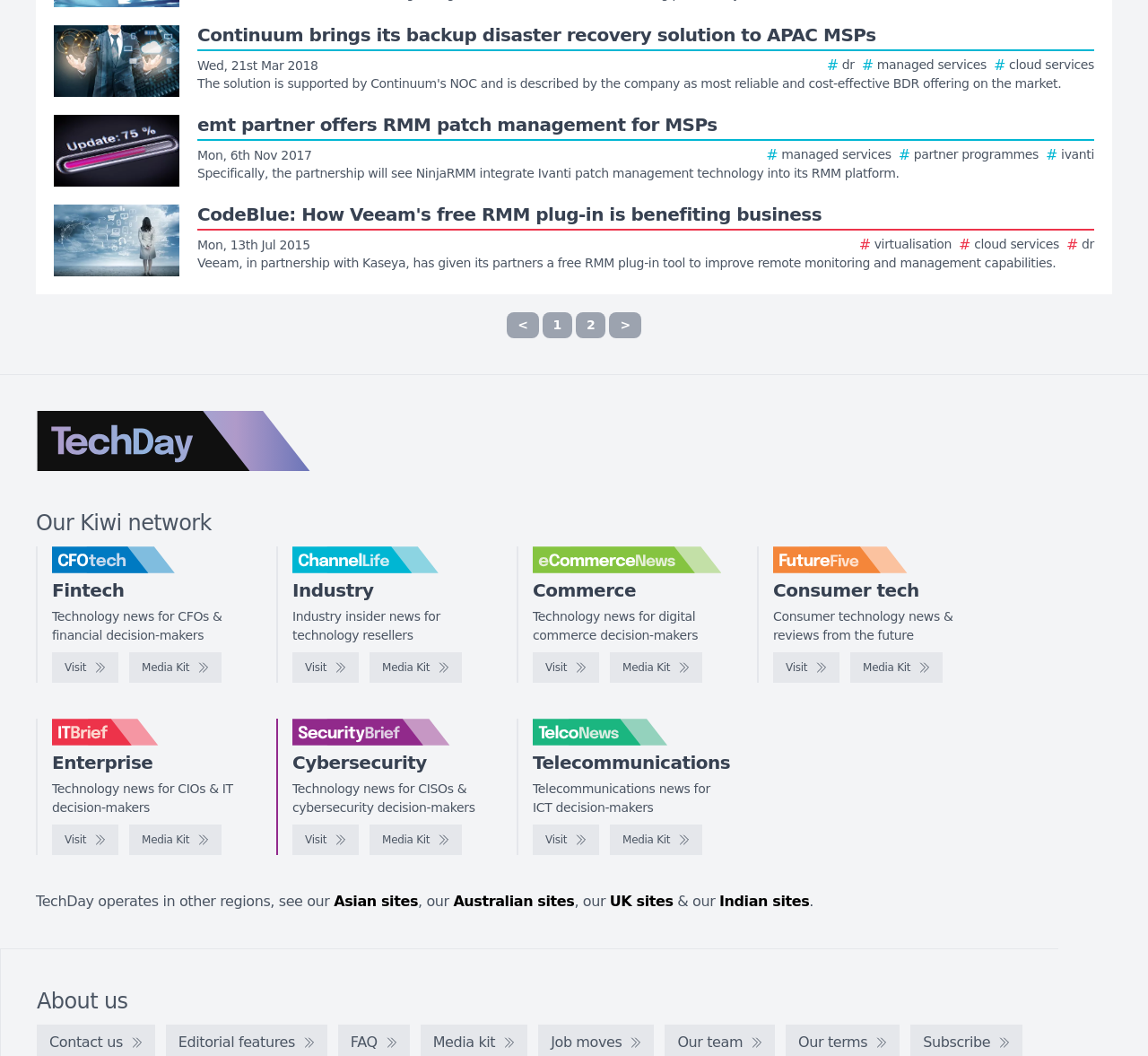Please specify the bounding box coordinates of the area that should be clicked to accomplish the following instruction: "View the Media Kit of ChannelLife". The coordinates should consist of four float numbers between 0 and 1, i.e., [left, top, right, bottom].

[0.322, 0.618, 0.402, 0.647]